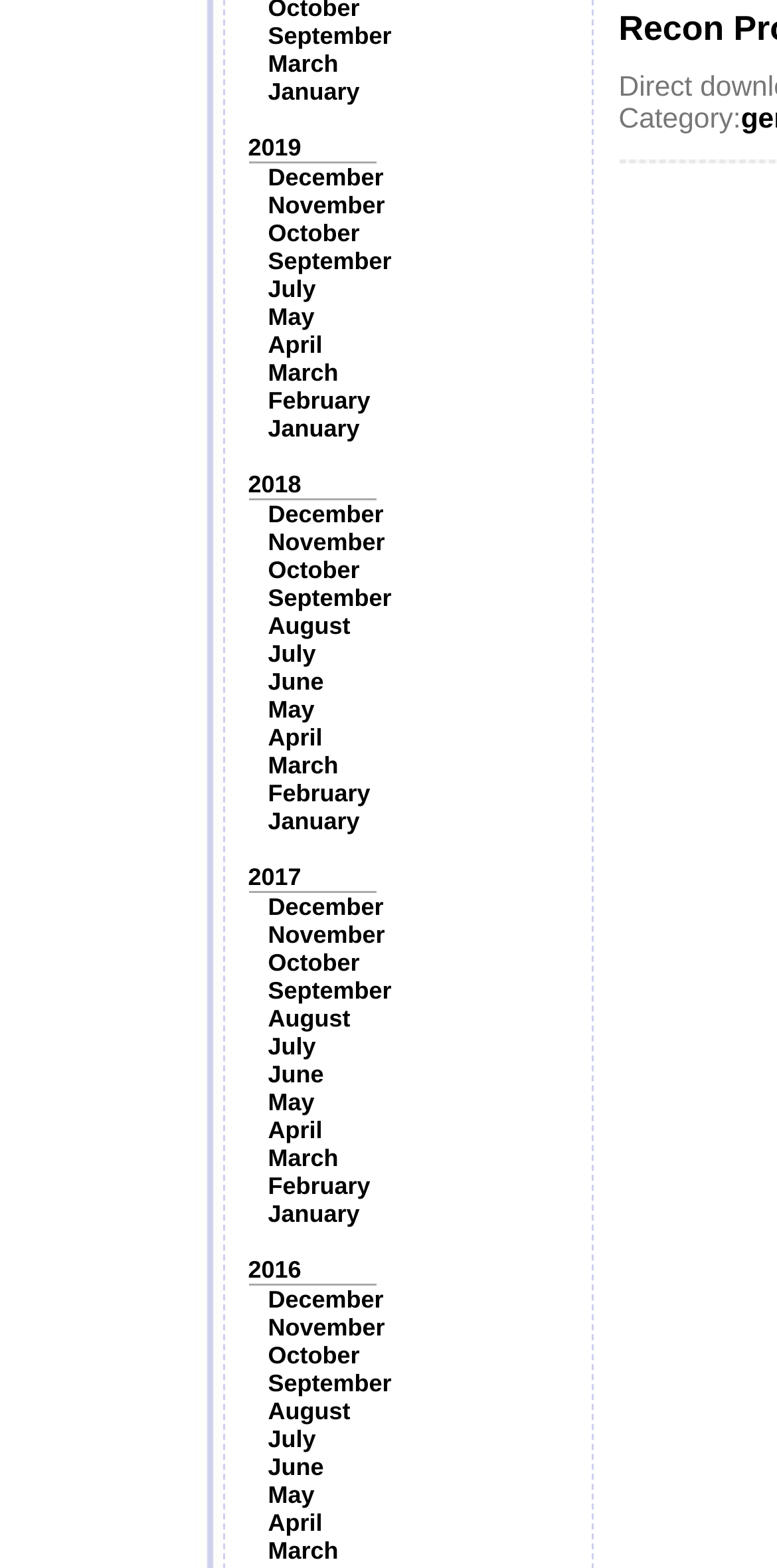Find the bounding box coordinates for the area that must be clicked to perform this action: "Browse 2017".

[0.319, 0.55, 0.388, 0.568]